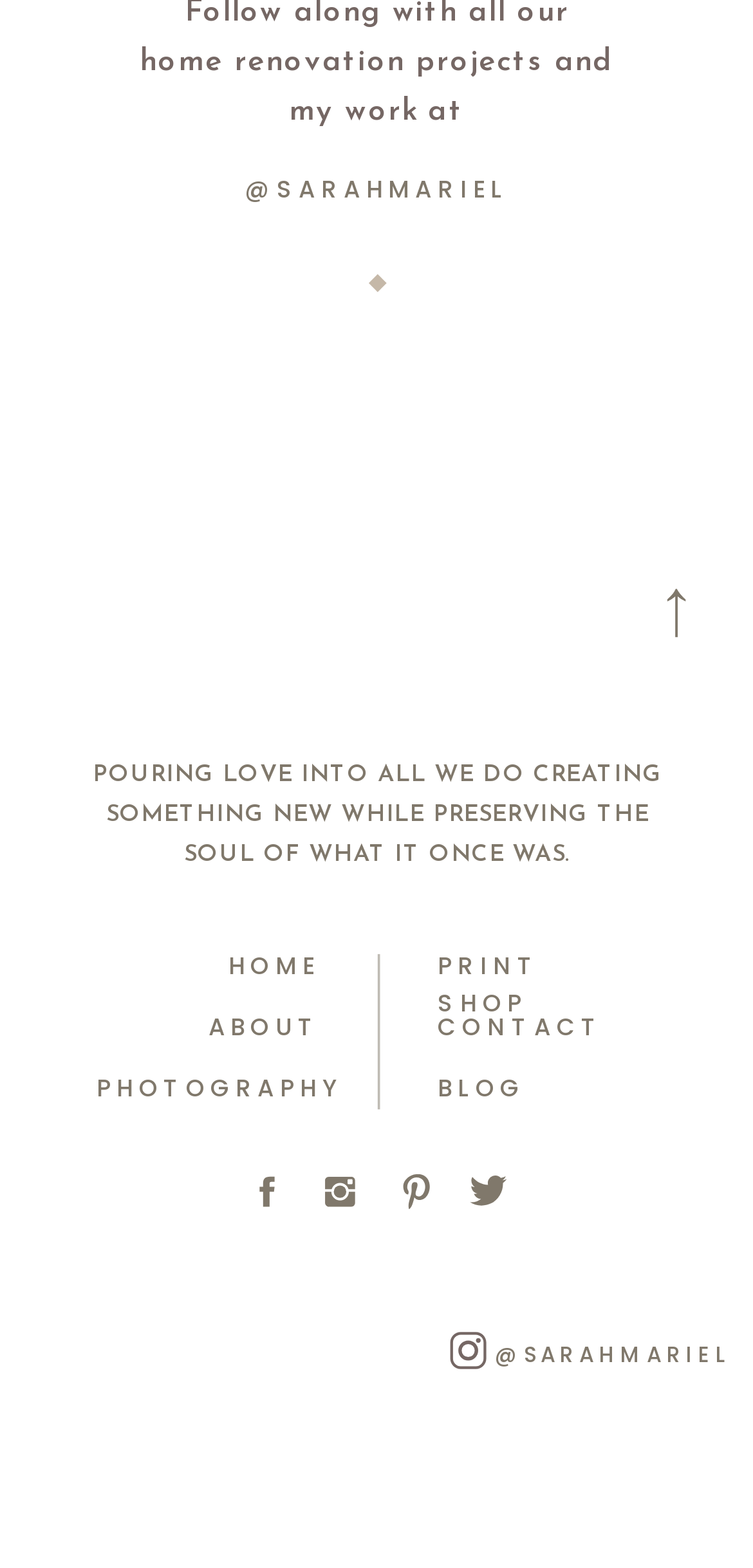Examine the image and give a thorough answer to the following question:
What is the theme of the webpage?

The theme of the webpage can be inferred from the navigation links and the images present on the webpage. The links 'PHOTOGRAPHY' and 'PRINT SHOP' suggest that the webpage is related to photography and print shop services. Additionally, the images on the webpage also support this theme.